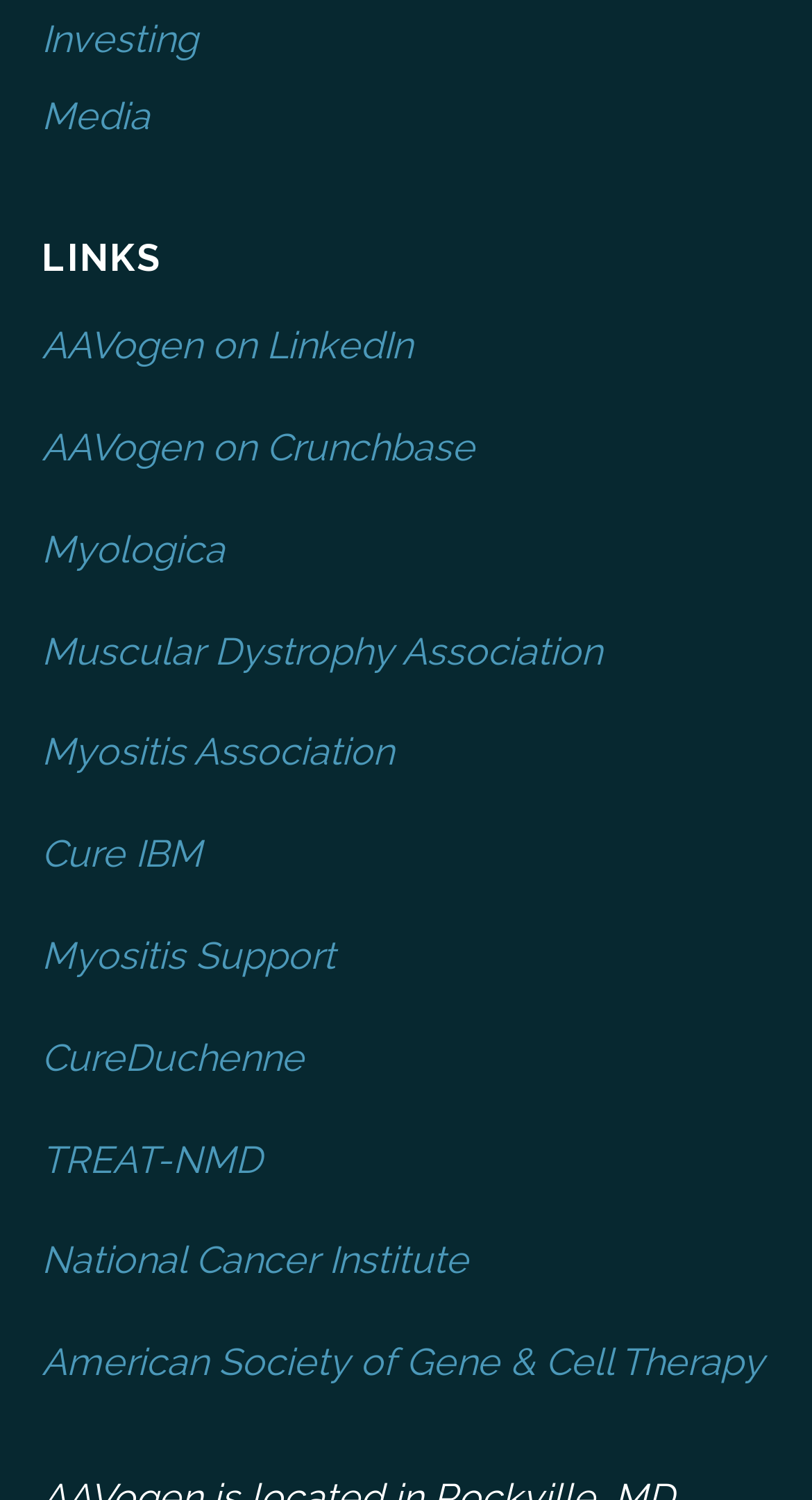Locate the bounding box coordinates of the area you need to click to fulfill this instruction: 'Go to Muscular Dystrophy Association'. The coordinates must be in the form of four float numbers ranging from 0 to 1: [left, top, right, bottom].

[0.051, 0.419, 0.741, 0.448]